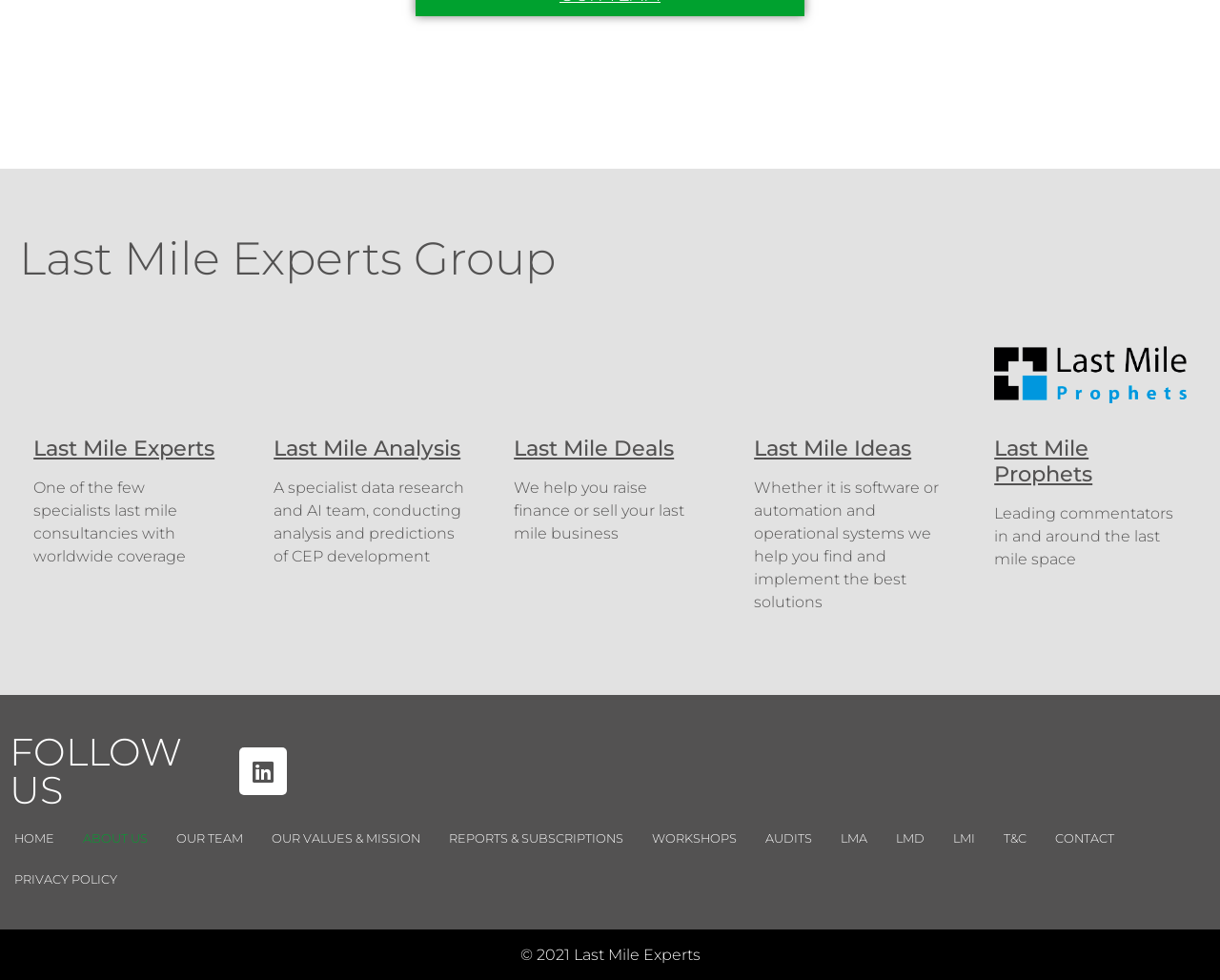Identify the bounding box for the described UI element. Provide the coordinates in (top-left x, top-left y, bottom-right x, bottom-right y) format with values ranging from 0 to 1: OUR VALUES & MISSION

[0.211, 0.836, 0.356, 0.878]